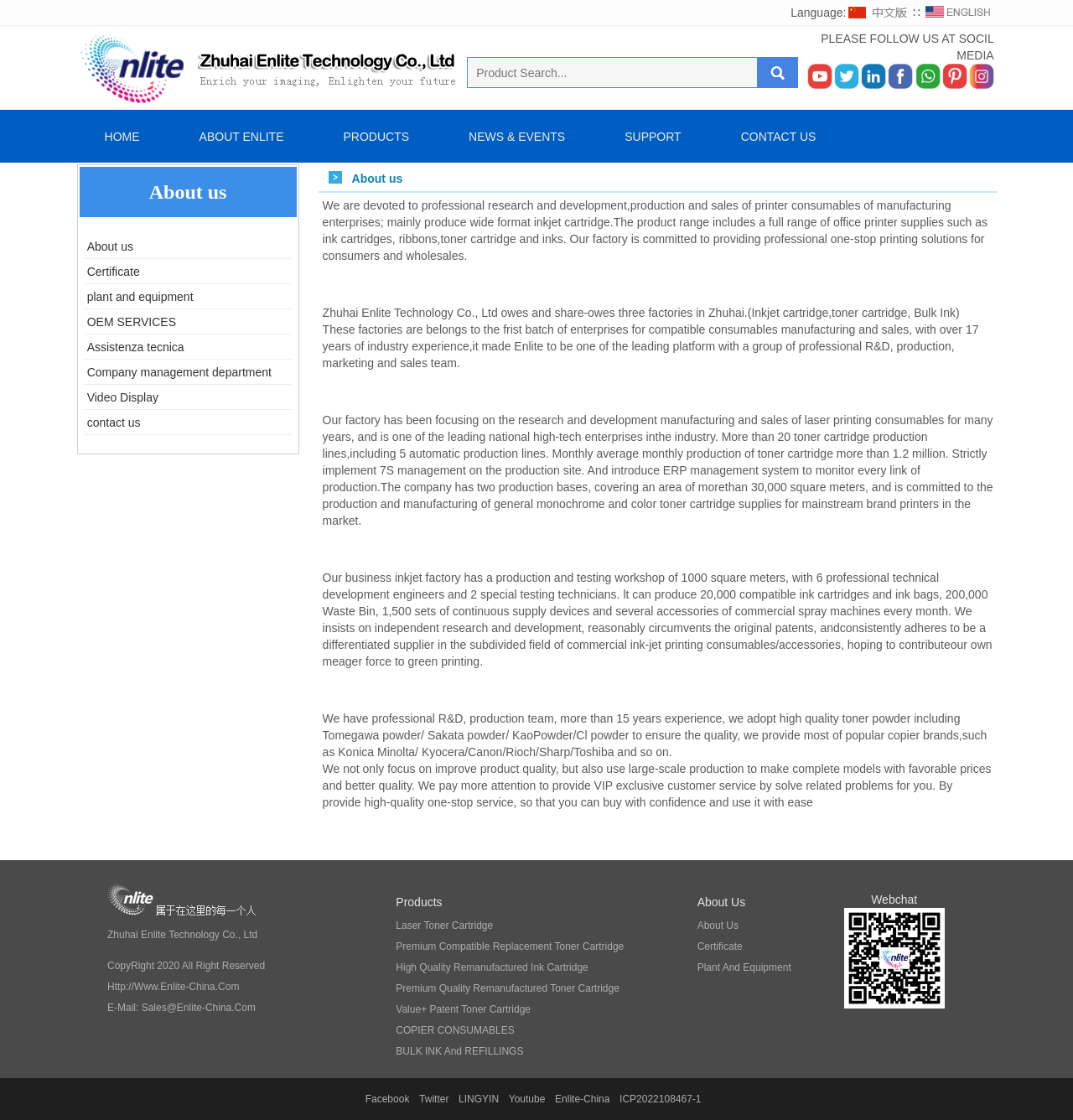Detail the webpage's structure and highlights in your description.

The webpage is about Zhuhai Enlite Technology Co., Ltd. At the top, there is a language selection section with two options, each represented by a flag icon. Below this section, there is a call-to-action button labeled "Submit" accompanied by a search bar where users can input text. The search bar is preceded by the text "PLEASE FOLLOW US AT SOCIL MEDIA" and followed by a series of social media links, each represented by an icon.

The main navigation menu is located below the search bar, consisting of six links: "HOME", "ABOUT ENLITE", "PRODUCTS", "NEWS & EVENTS", "SUPPORT", and "CONTACT US". These links are evenly spaced and span across the top of the page.

The main content area is divided into two sections. The left section contains a table of contents with headings such as "About us", "Certificate", "plant and equipment", "OEM SERVICES", "Assistenza tecnica", "Company management department", "Video Display", and "contact us". Each heading is a link that likely leads to a corresponding webpage or section.

The right section of the main content area appears to be empty, with no visible content or elements.